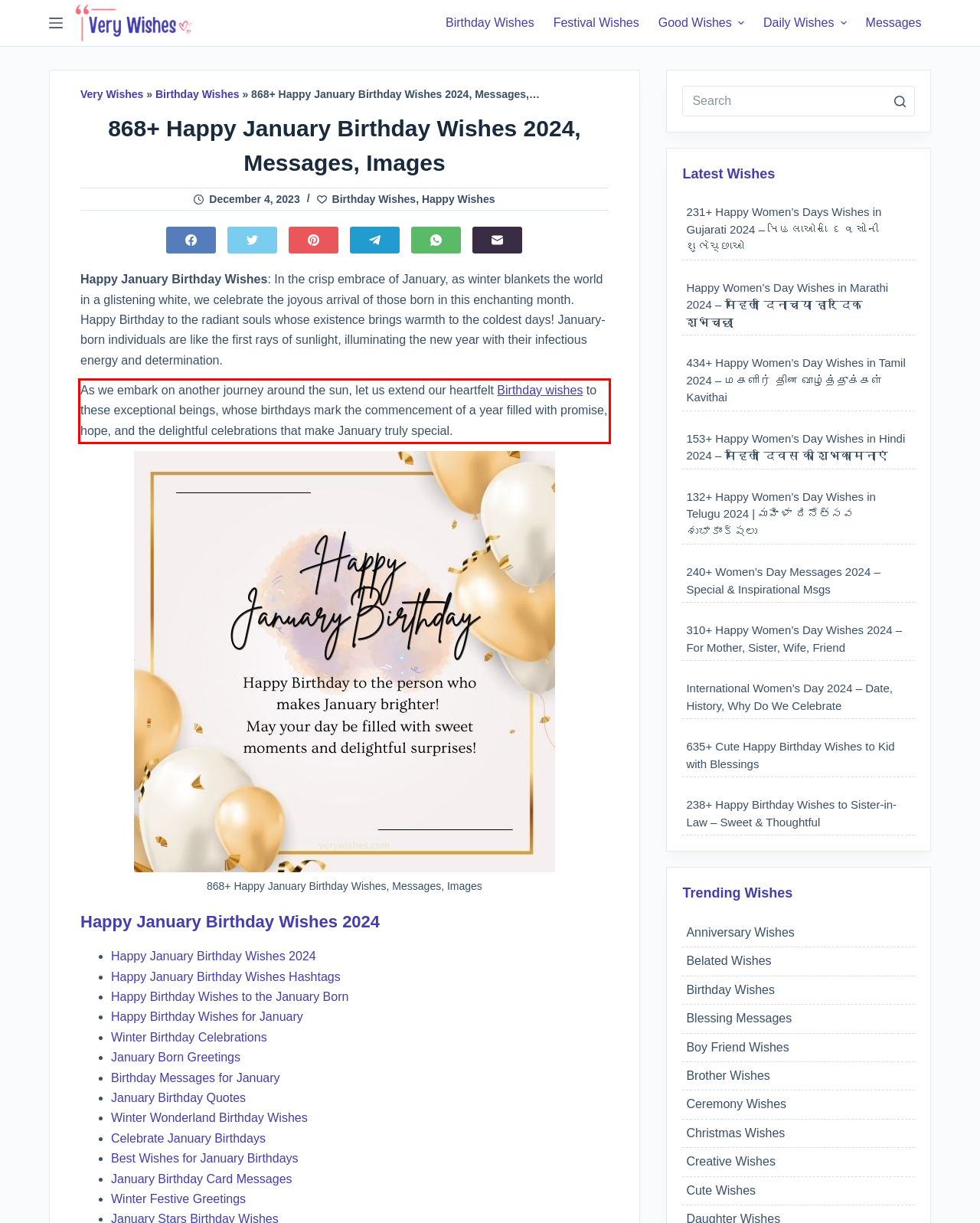From the provided screenshot, extract the text content that is enclosed within the red bounding box.

As we embark on another journey around the sun, let us extend our heartfelt Birthday wishes to these exceptional beings, whose birthdays mark the commencement of a year filled with promise, hope, and the delightful celebrations that make January truly special.